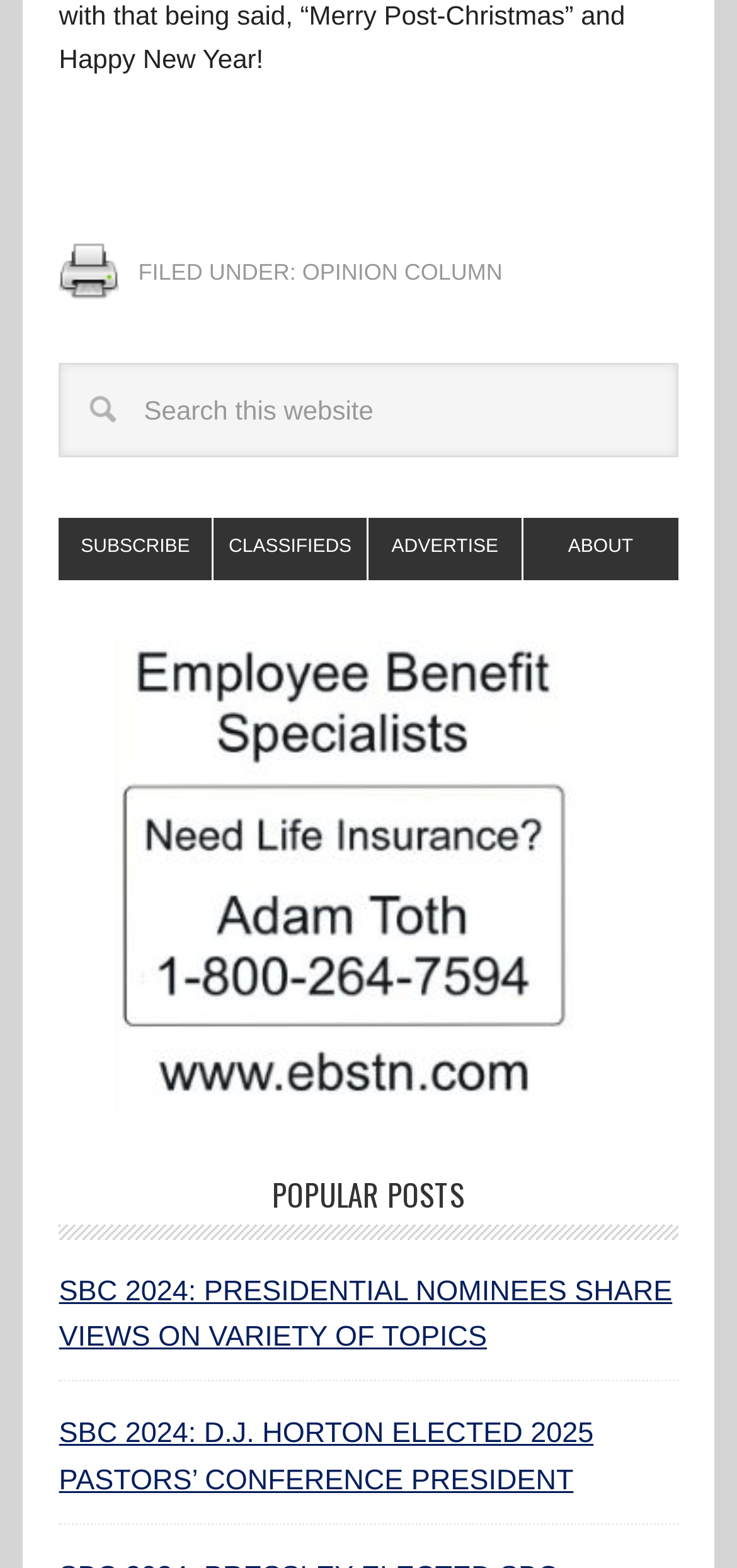Please identify the bounding box coordinates of the region to click in order to complete the given instruction: "Subscribe to the newsletter". The coordinates should be four float numbers between 0 and 1, i.e., [left, top, right, bottom].

[0.08, 0.331, 0.29, 0.37]